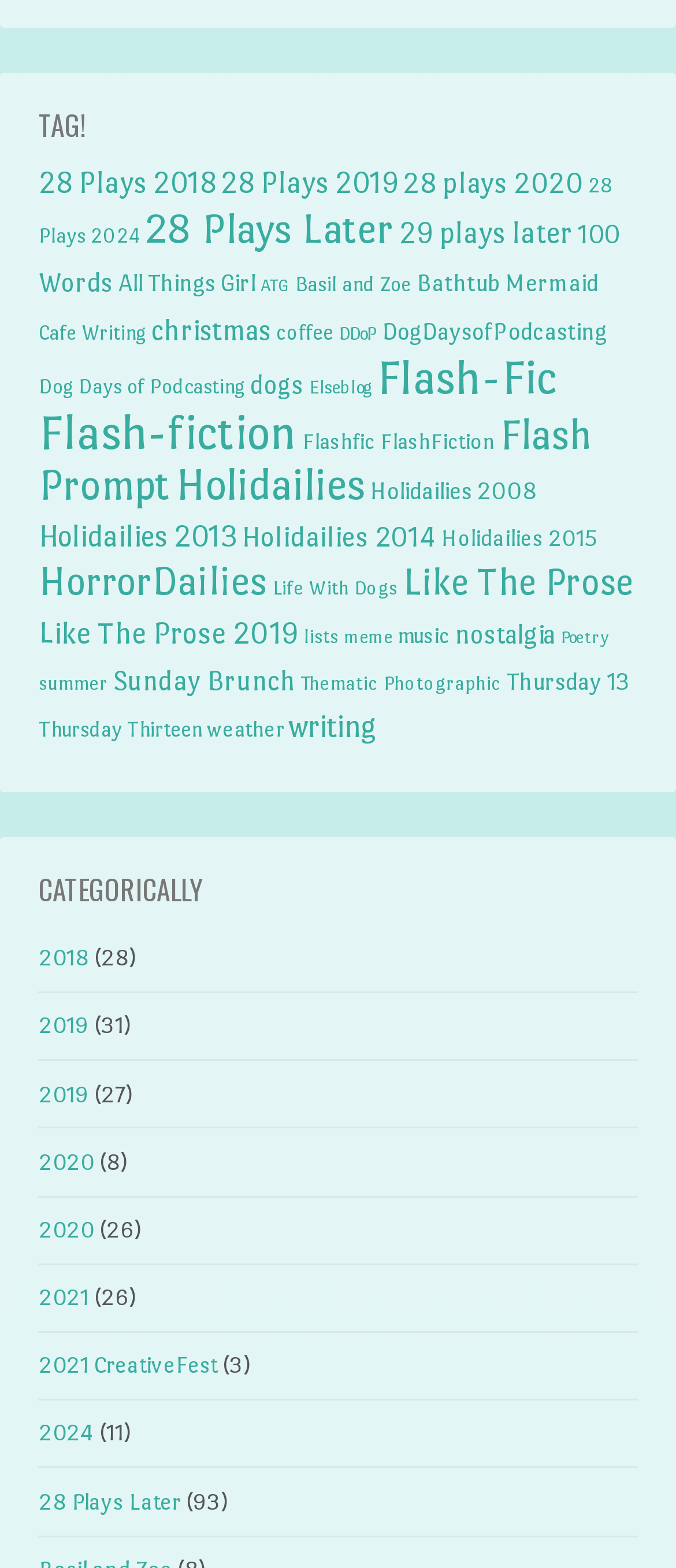Please indicate the bounding box coordinates of the element's region to be clicked to achieve the instruction: "Learn about air duct cleaning near me". Provide the coordinates as four float numbers between 0 and 1, i.e., [left, top, right, bottom].

None